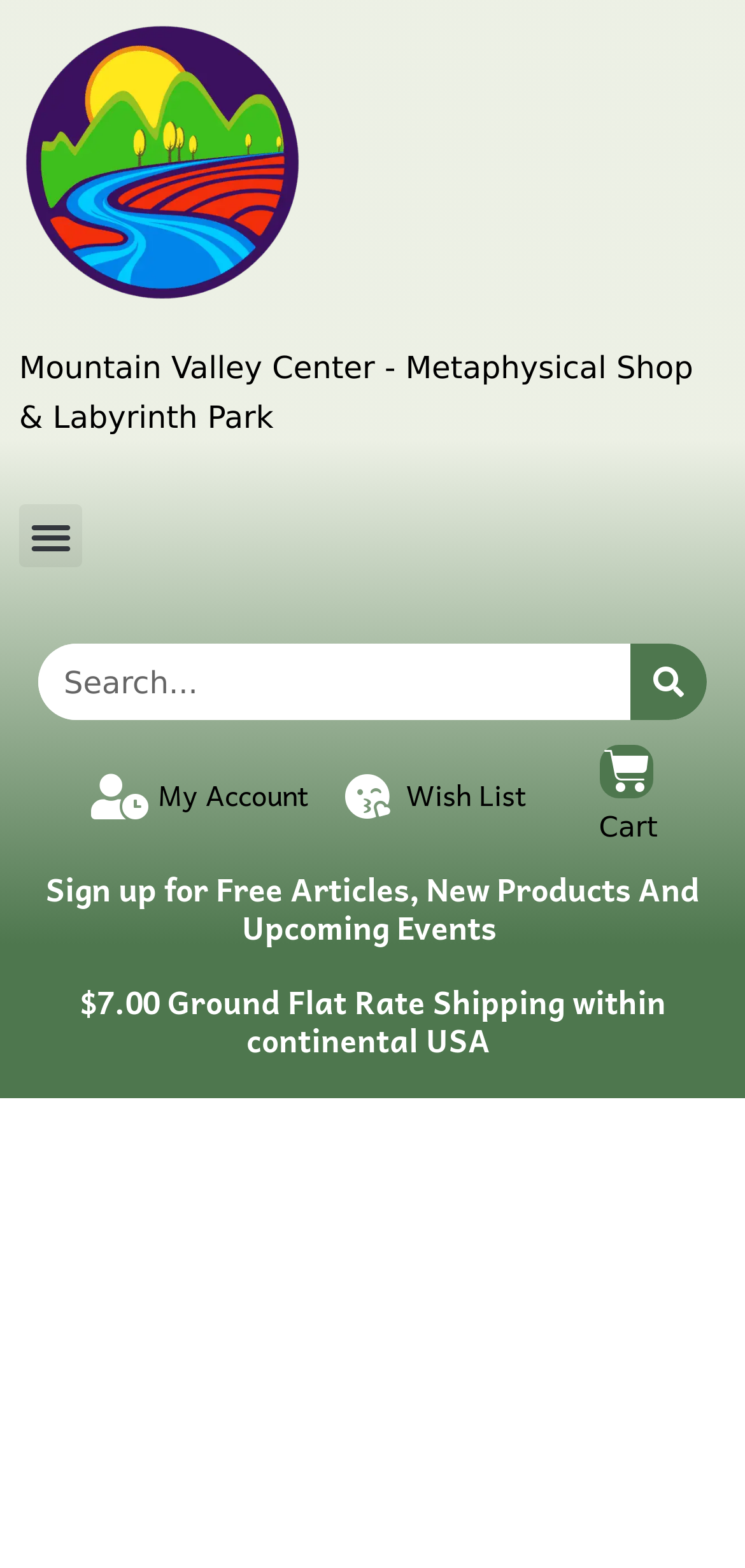What is the function of the search box?
Based on the image, give a one-word or short phrase answer.

To search the website